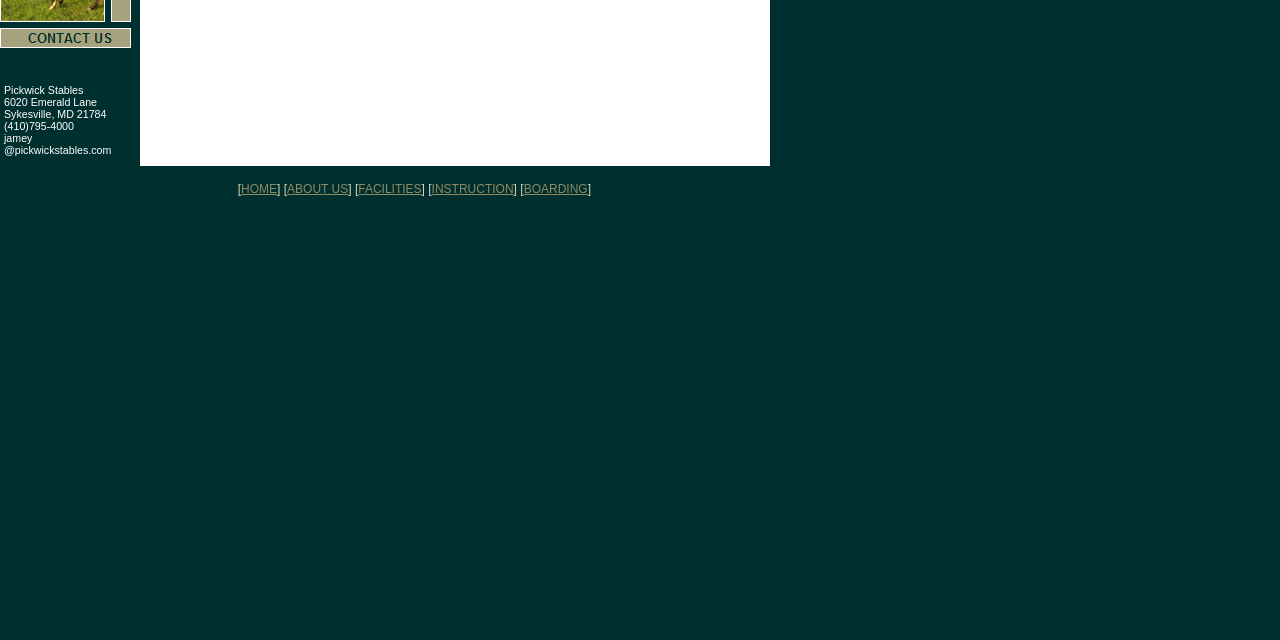Identify the bounding box coordinates of the HTML element based on this description: "FACILITIES".

[0.28, 0.284, 0.329, 0.306]